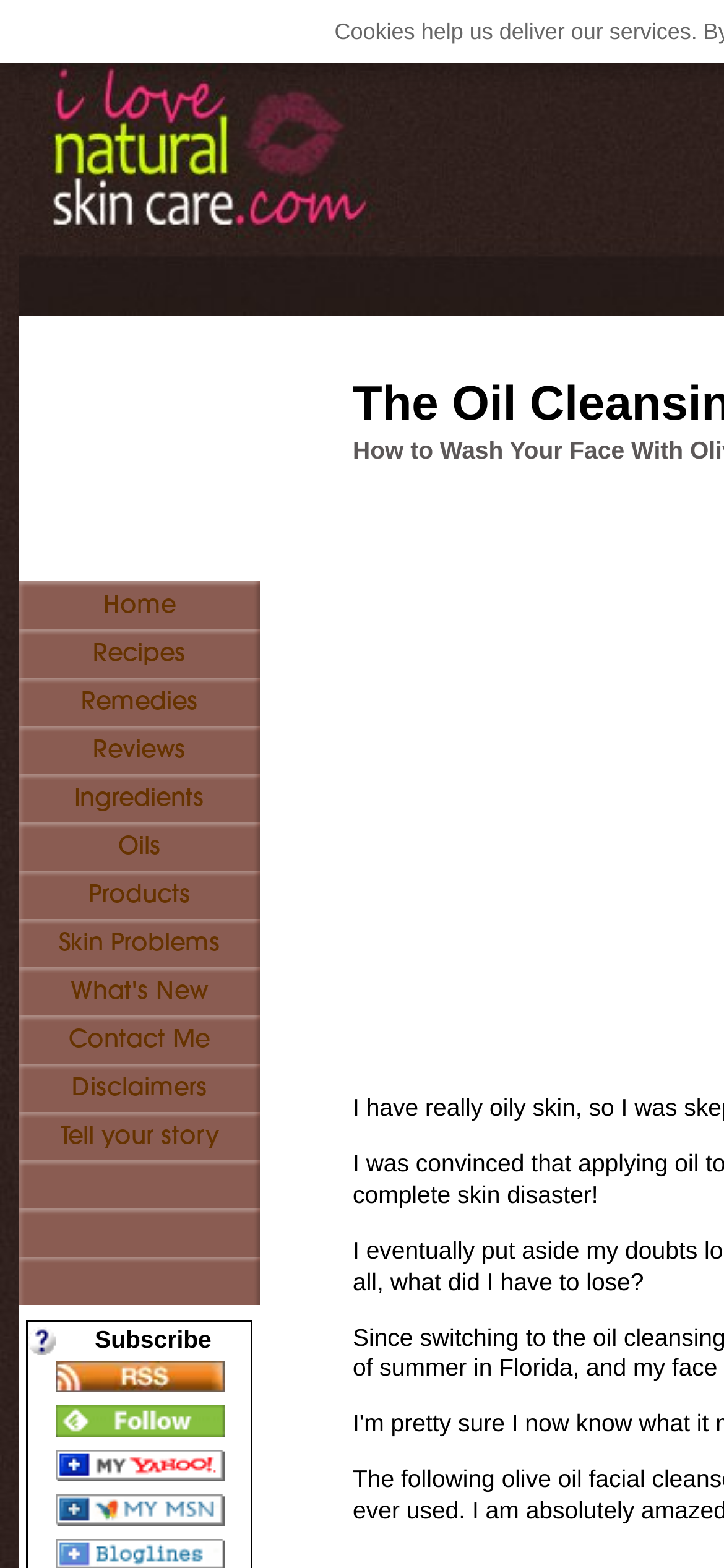How many social media subscription options are there?
Please use the image to provide a one-word or short phrase answer.

3